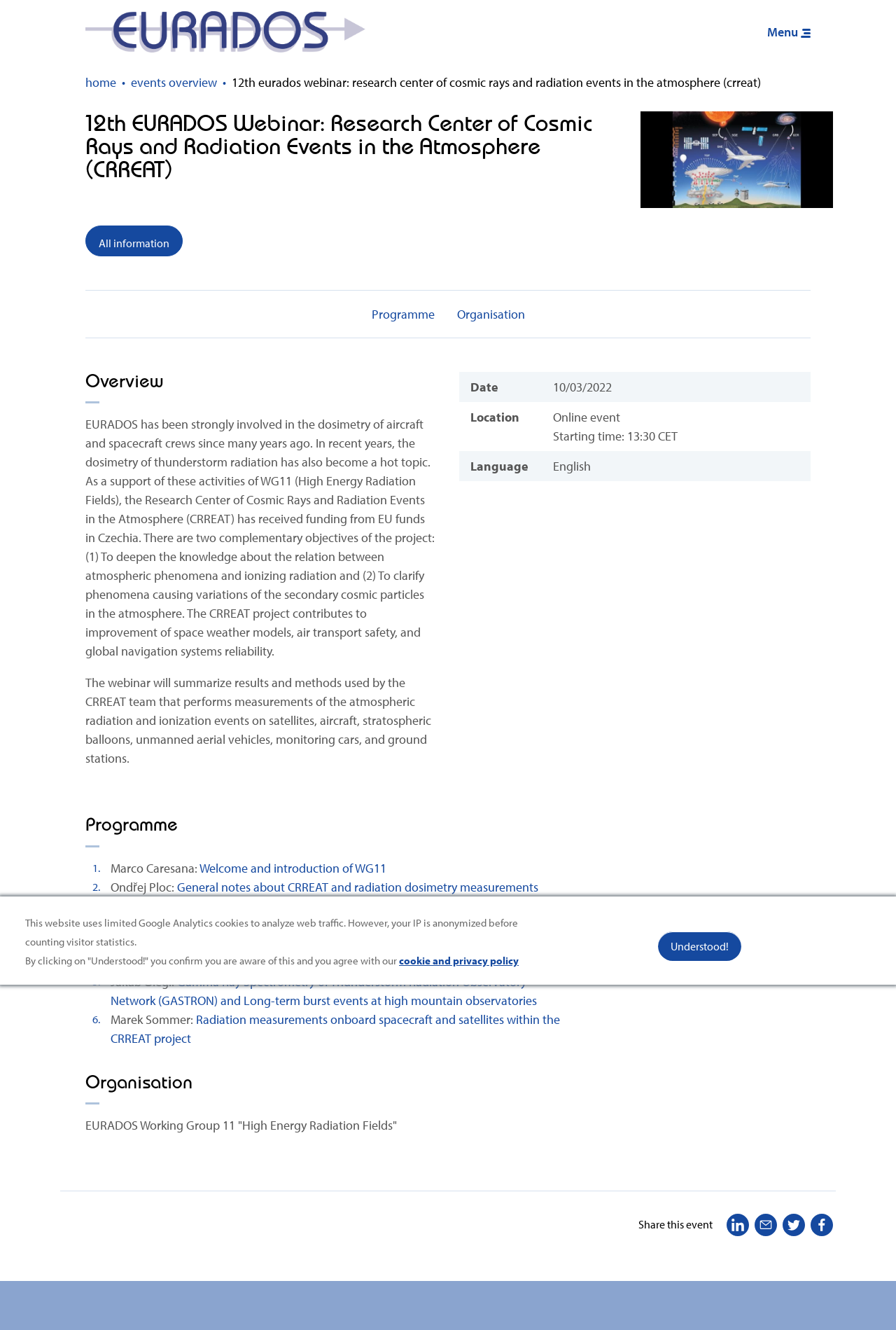Can you provide the bounding box coordinates for the element that should be clicked to implement the instruction: "Share this event on 'LinkedIn'"?

[0.811, 0.914, 0.836, 0.926]